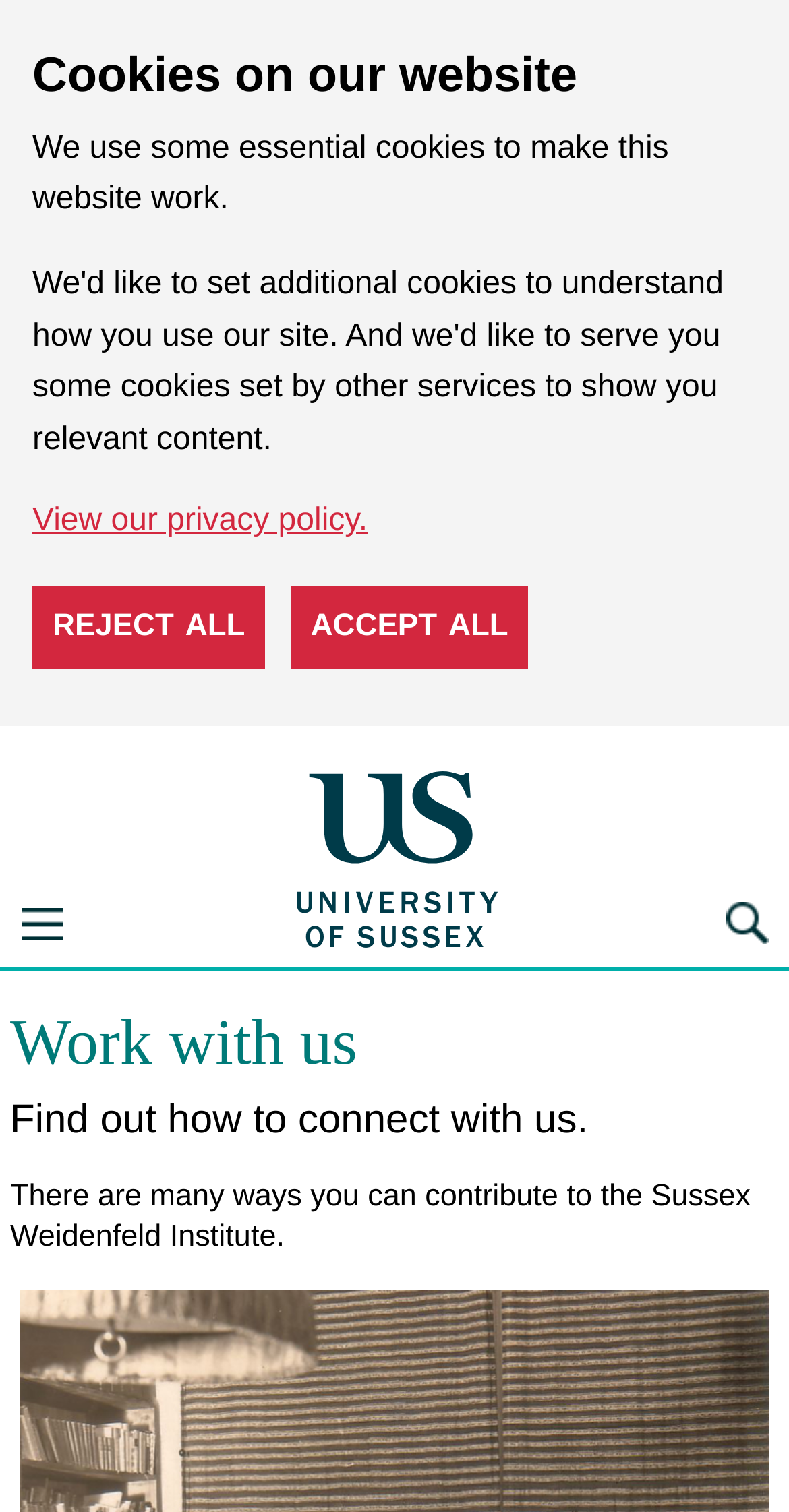What is the purpose of the 'Work with us' section?
Please utilize the information in the image to give a detailed response to the question.

I inferred this by reading the static text 'Find out how to connect with us.' and 'There are many ways you can contribute to the Sussex Weidenfeld Institute.' which are located under the 'Work with us' heading.